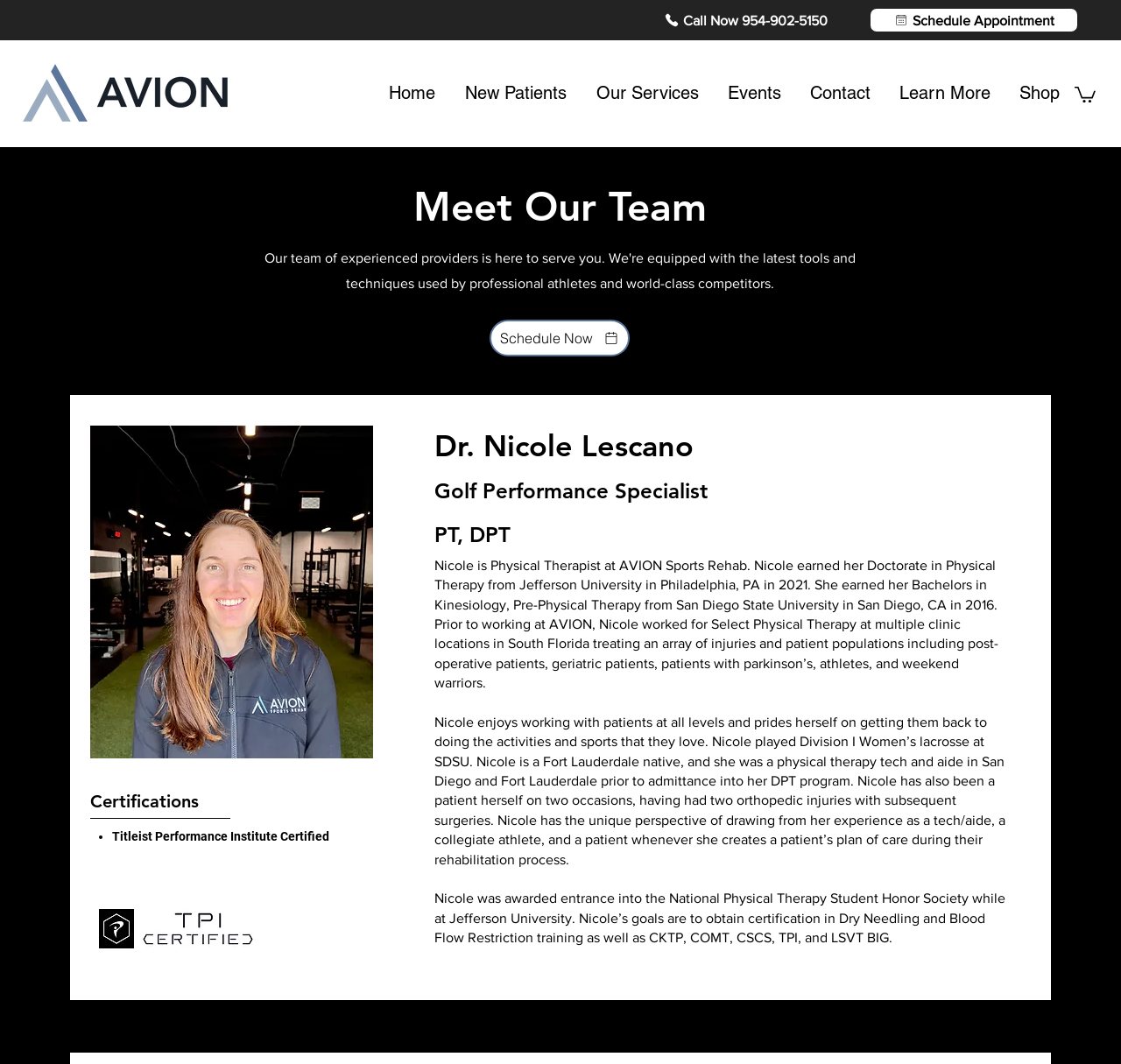Please provide a one-word or short phrase answer to the question:
What is the name of the doctor featured on this page?

Dr. Nicole Lescano